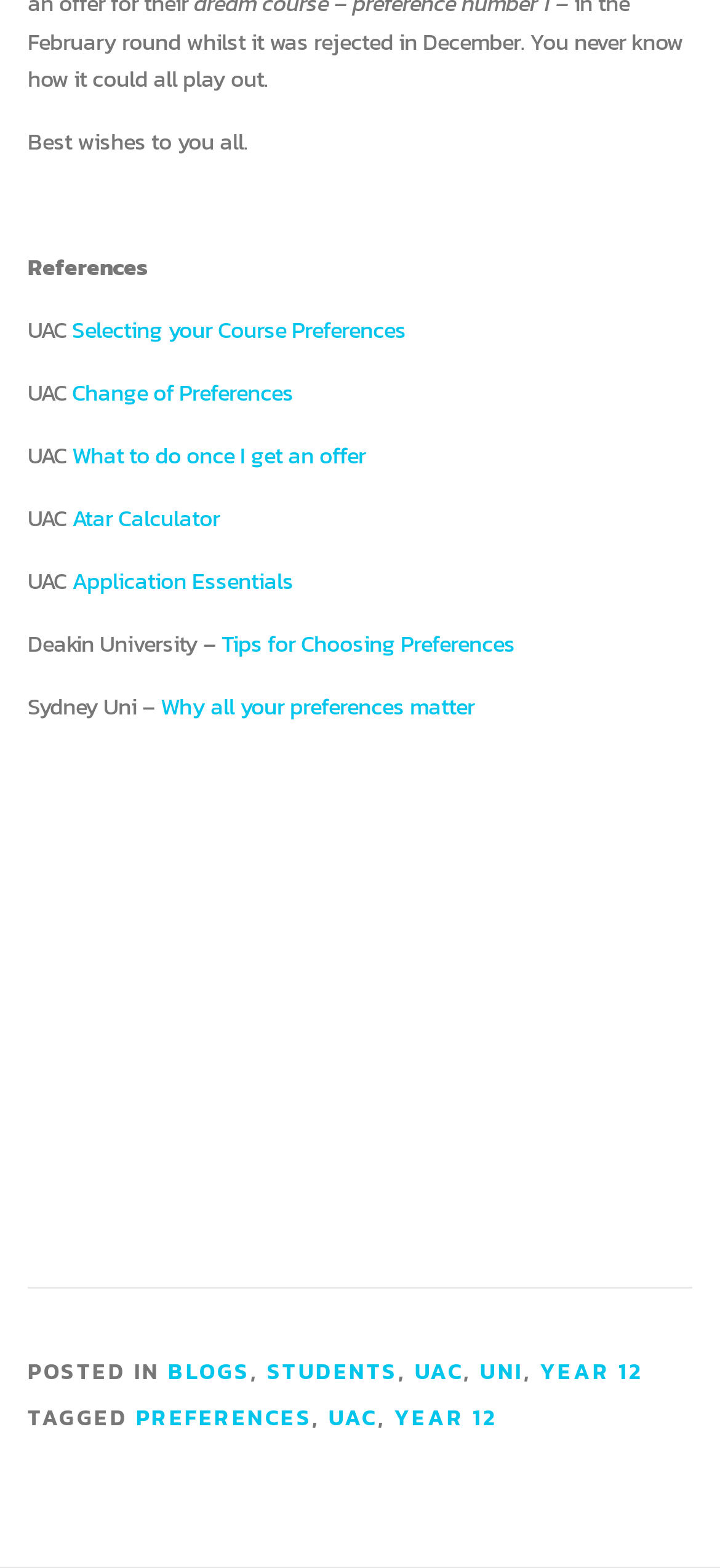Show the bounding box coordinates of the element that should be clicked to complete the task: "Click on 'Selecting your Course Preferences'".

[0.1, 0.2, 0.564, 0.222]